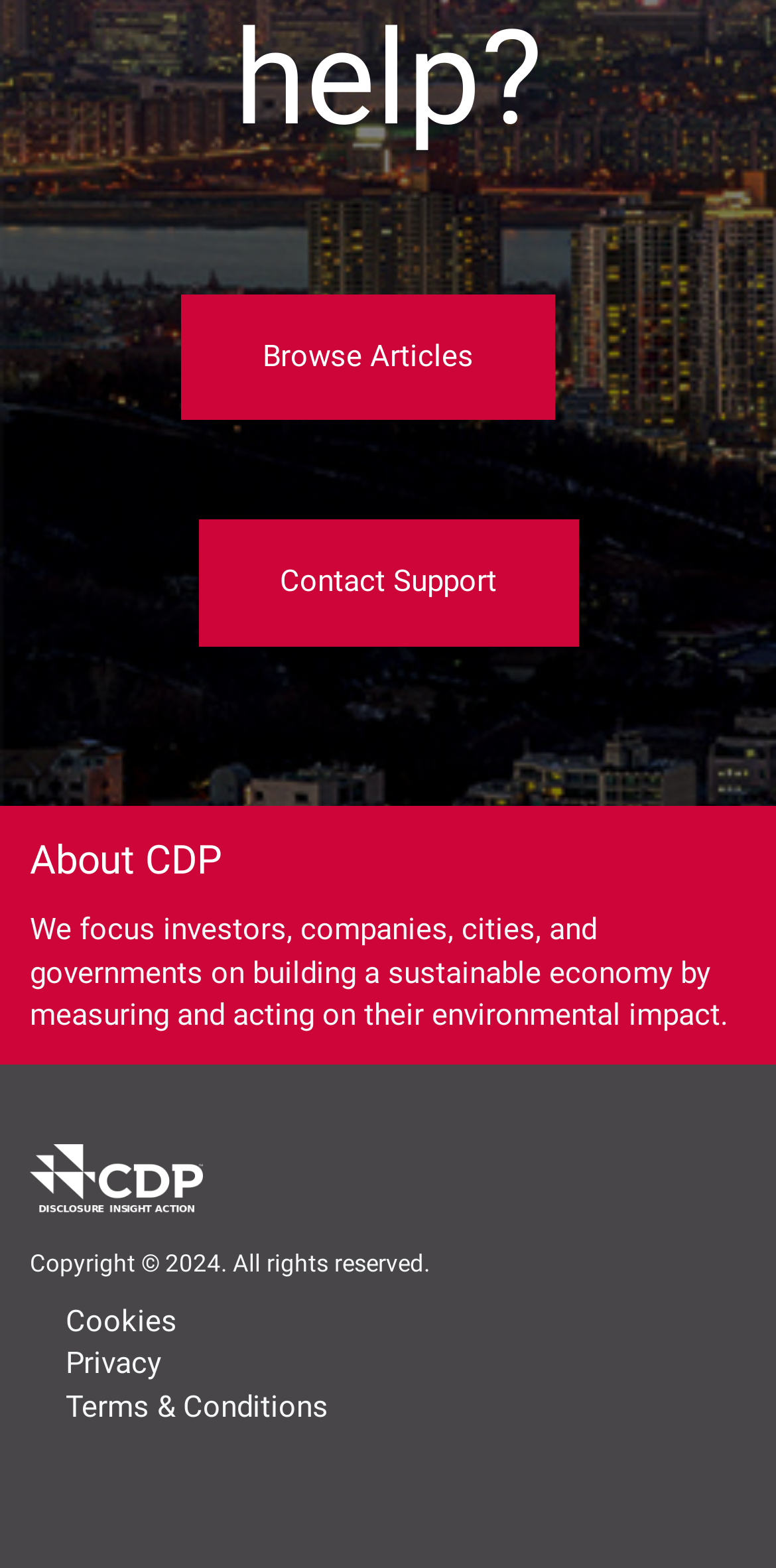What is the purpose of the 'About CDP' section?
Examine the image closely and answer the question with as much detail as possible.

The heading element 'About CDP' and the subsequent StaticText element suggest that the purpose of this section is to provide information about CDP, its focus, and its mission.